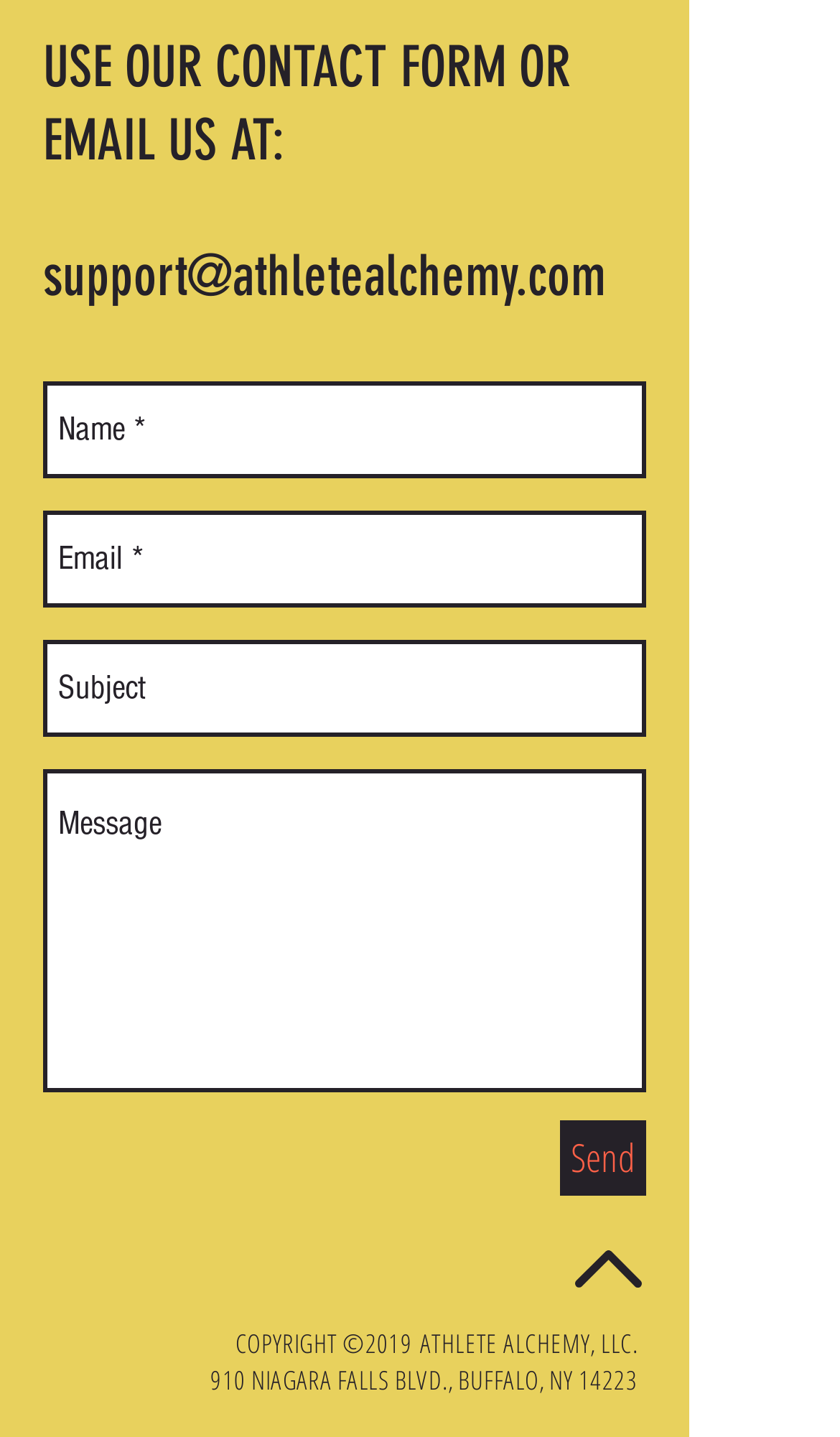Use a single word or phrase to answer the following:
What is the company's address?

910 Niagara Falls Blvd., Buffalo, NY 14223